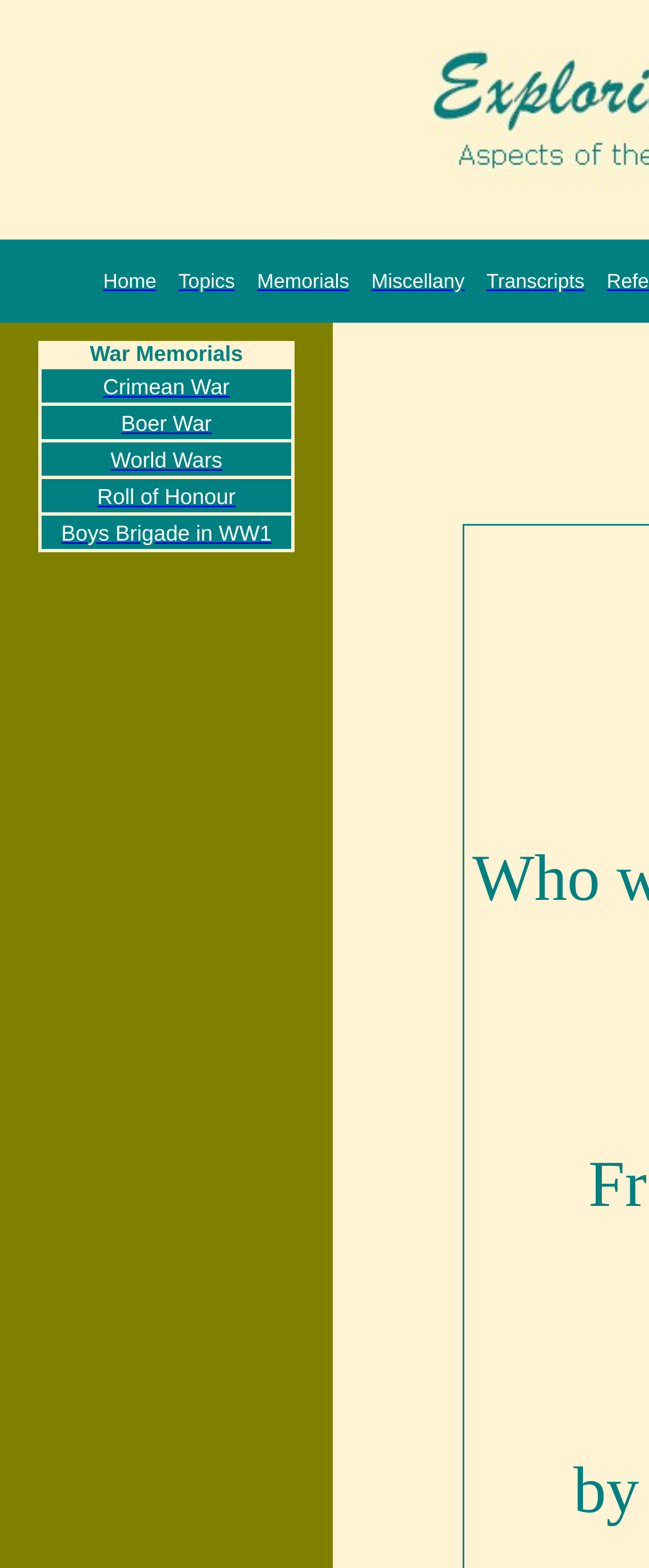Please specify the bounding box coordinates of the region to click in order to perform the following instruction: "Explore Boys Brigade in WW1".

[0.094, 0.33, 0.419, 0.348]